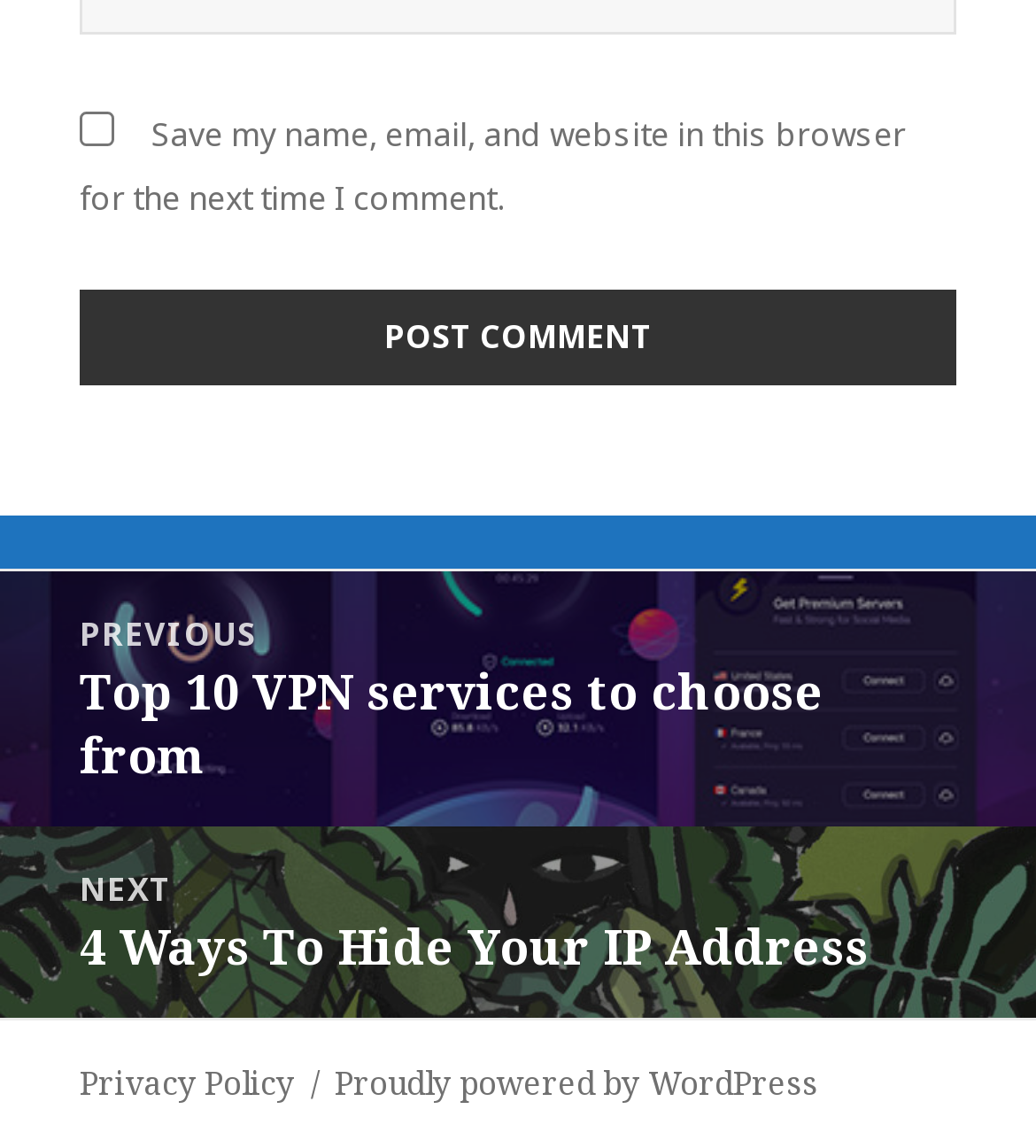For the element described, predict the bounding box coordinates as (top-left x, top-left y, bottom-right x, bottom-right y). All values should be between 0 and 1. Element description: name="submit" value="Post Comment"

[0.077, 0.251, 0.923, 0.334]